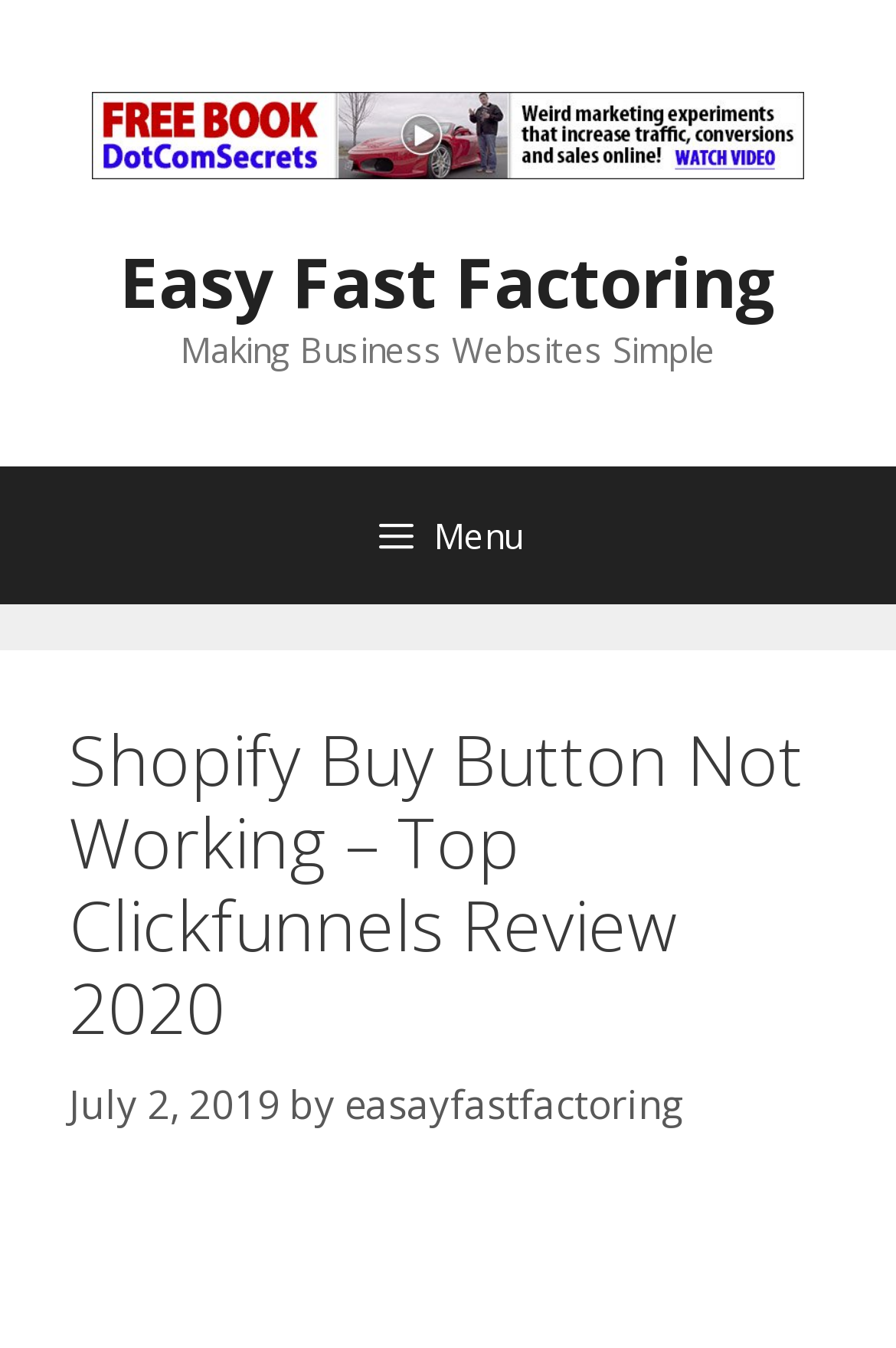How many navigation menu items are there?
Using the image as a reference, give an elaborate response to the question.

I determined the number of navigation menu items by looking at the navigation element, which contains a single button with the text ' Menu', indicating that there is only one menu item.